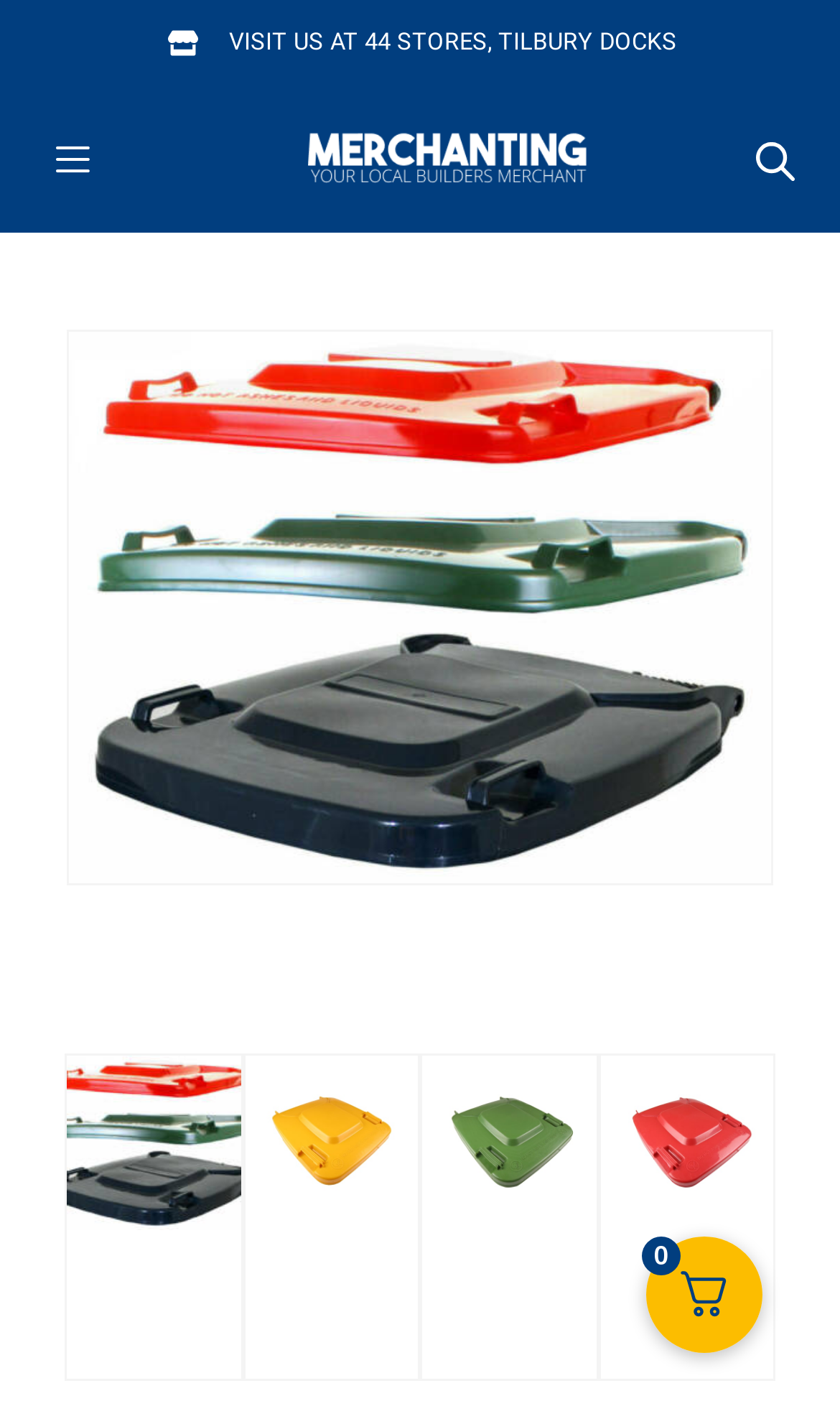Find the coordinates for the bounding box of the element with this description: "alt="builders merchant"".

[0.366, 0.094, 0.699, 0.133]